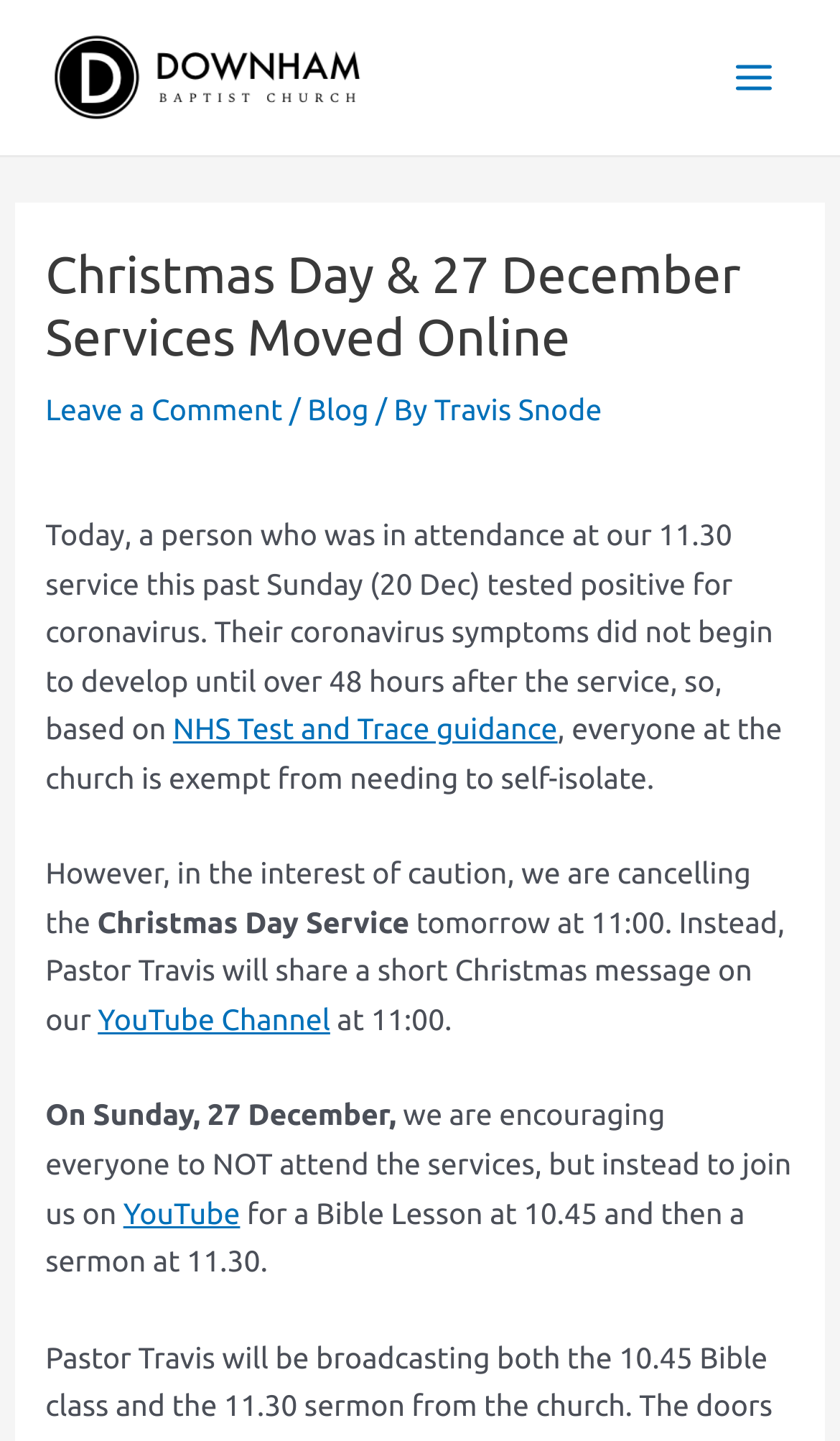Kindly respond to the following question with a single word or a brief phrase: 
What is the alternative to attending the services on 27 December?

Join on YouTube